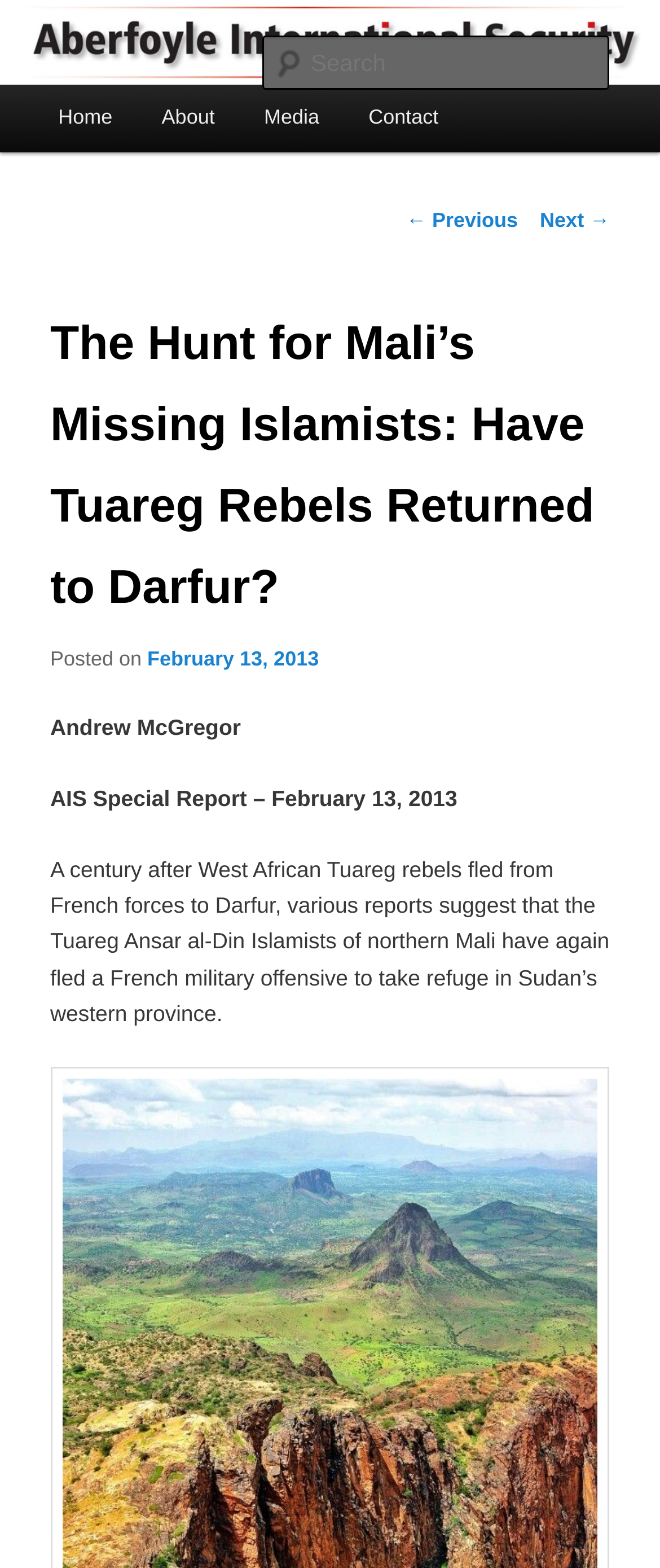What is the main topic of the article?
Respond to the question with a well-detailed and thorough answer.

The main topic of the article can be inferred from the text content of the article, which mentions Tuareg rebels in Mali and their possible return to Darfur.